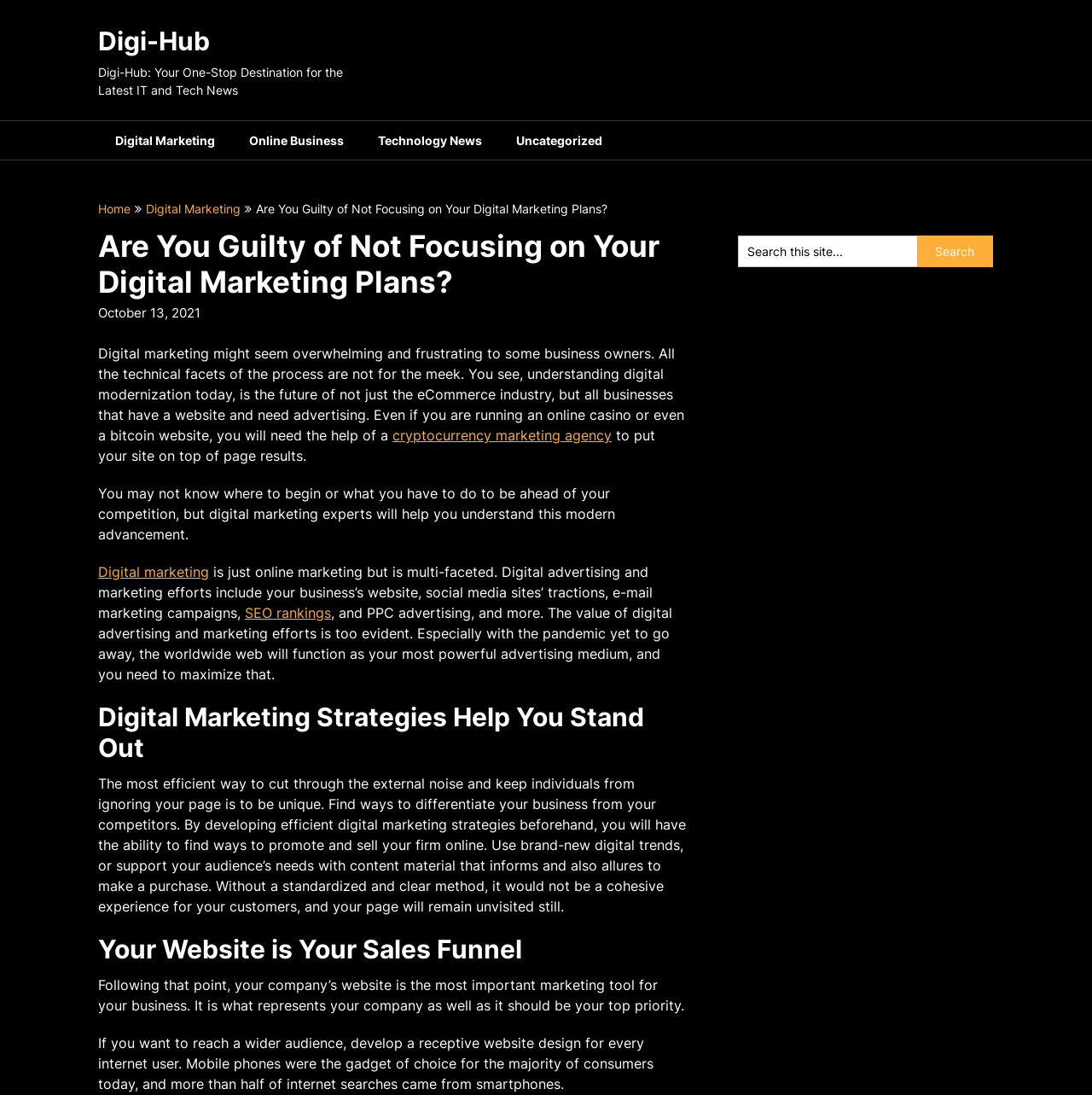What is the topic of the article?
Please describe in detail the information shown in the image to answer the question.

The topic of the article can be inferred from the content of the webpage, which discusses the importance of digital marketing for businesses and how it can help them stand out and reach a wider audience.